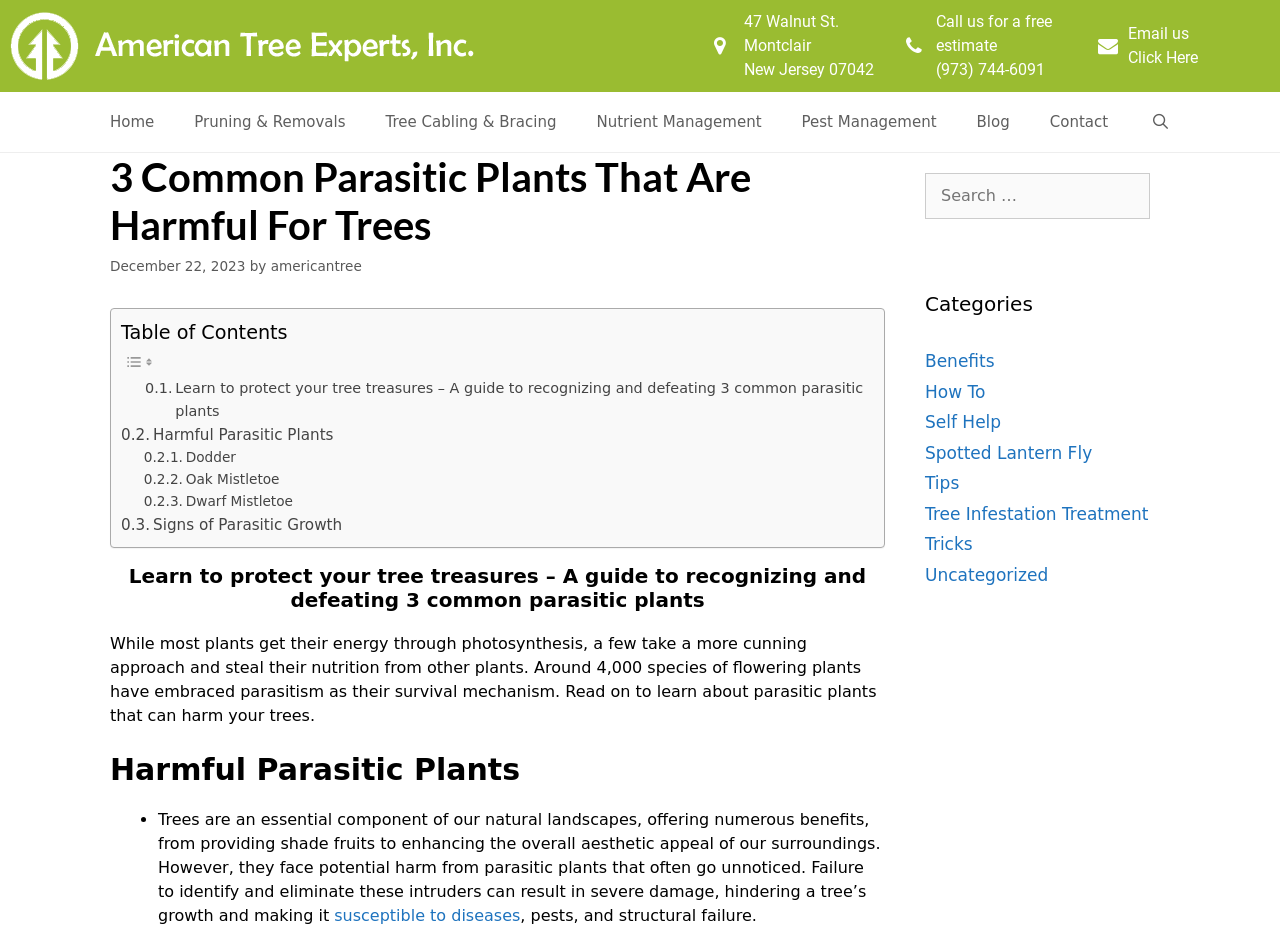Bounding box coordinates are specified in the format (top-left x, top-left y, bottom-right x, bottom-right y). All values are floating point numbers bounded between 0 and 1. Please provide the bounding box coordinate of the region this sentence describes: Oak Mistletoe

[0.112, 0.497, 0.218, 0.52]